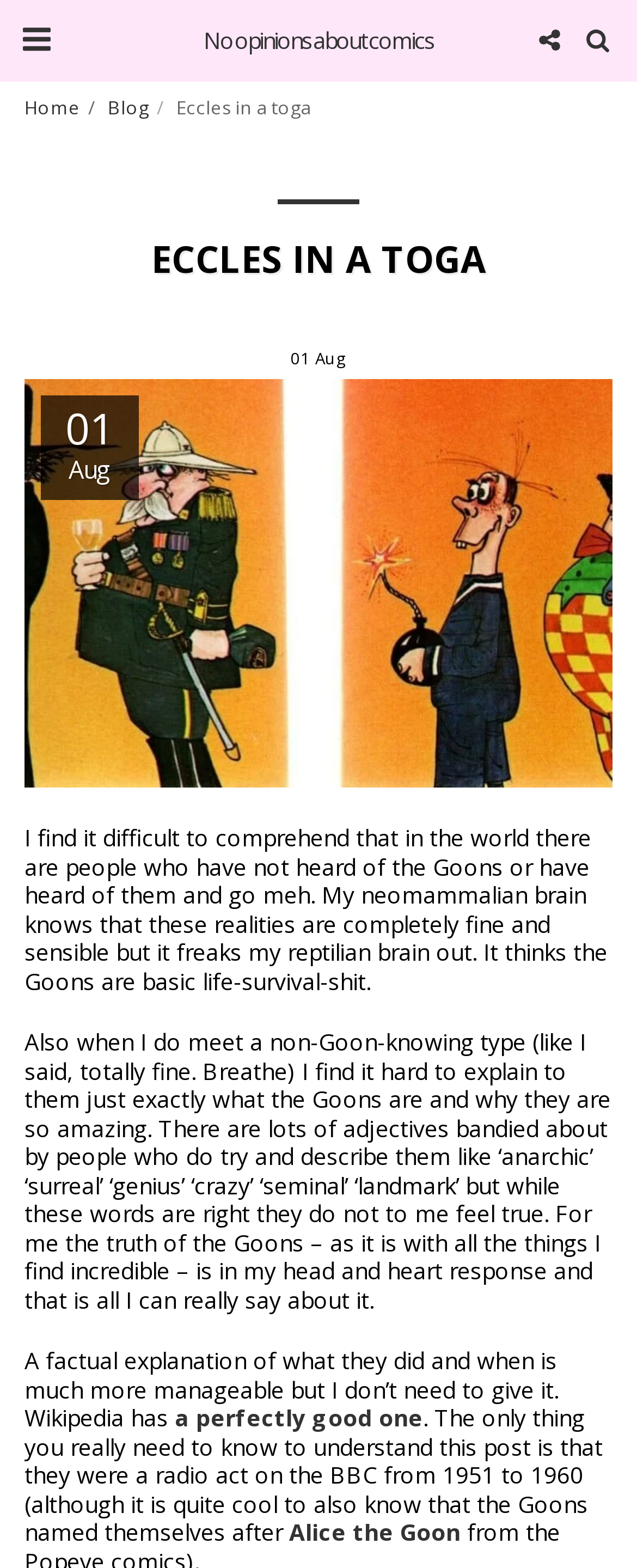Please determine the primary heading and provide its text.

ECCLES IN A TOGA